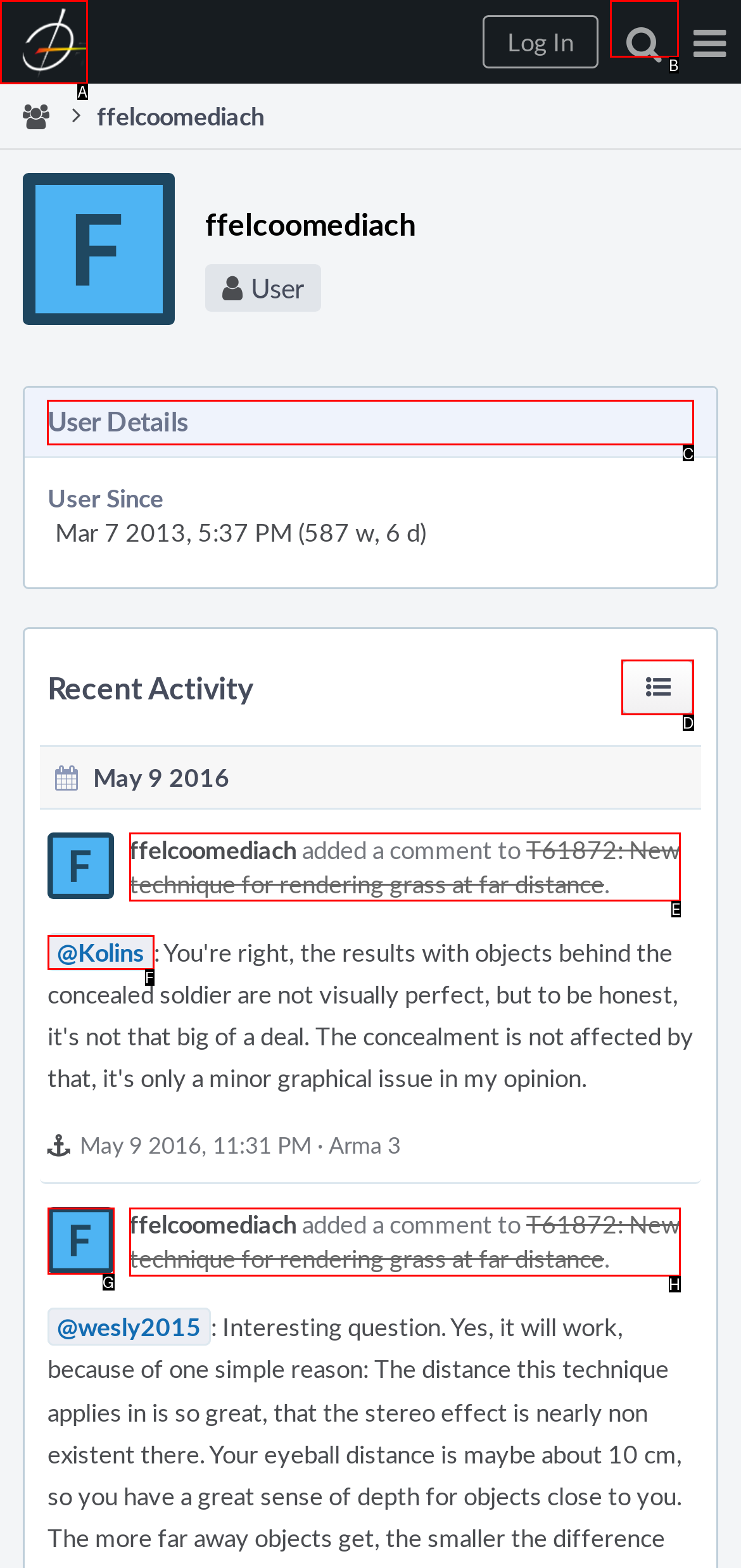Specify which element within the red bounding boxes should be clicked for this task: View user details Respond with the letter of the correct option.

C